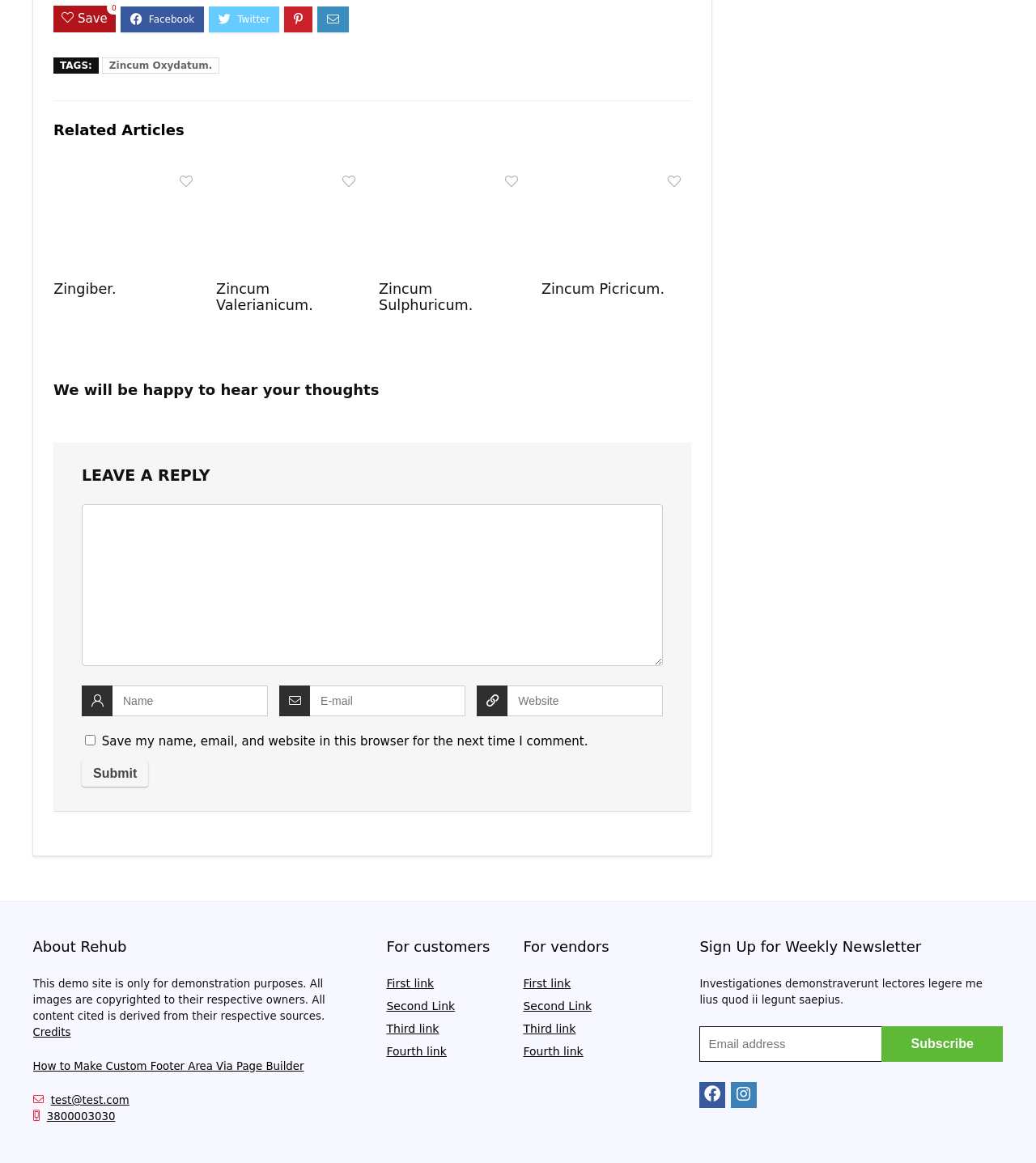Please give a succinct answer using a single word or phrase:
What is the purpose of the 'Sign Up for Weekly Newsletter' section?

To subscribe